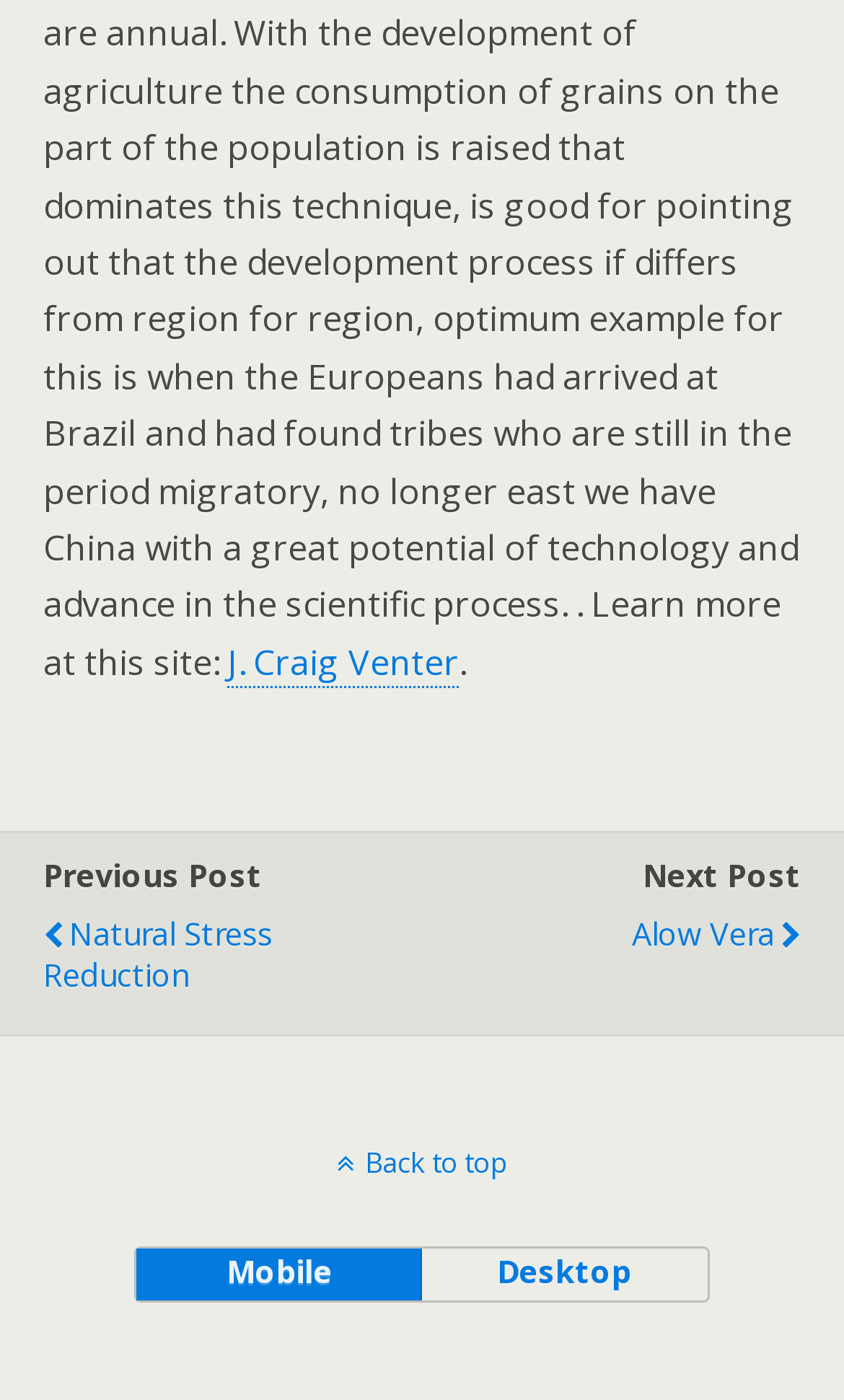Please determine the bounding box coordinates for the element with the description: "J. Craig Venter".

[0.269, 0.456, 0.544, 0.491]